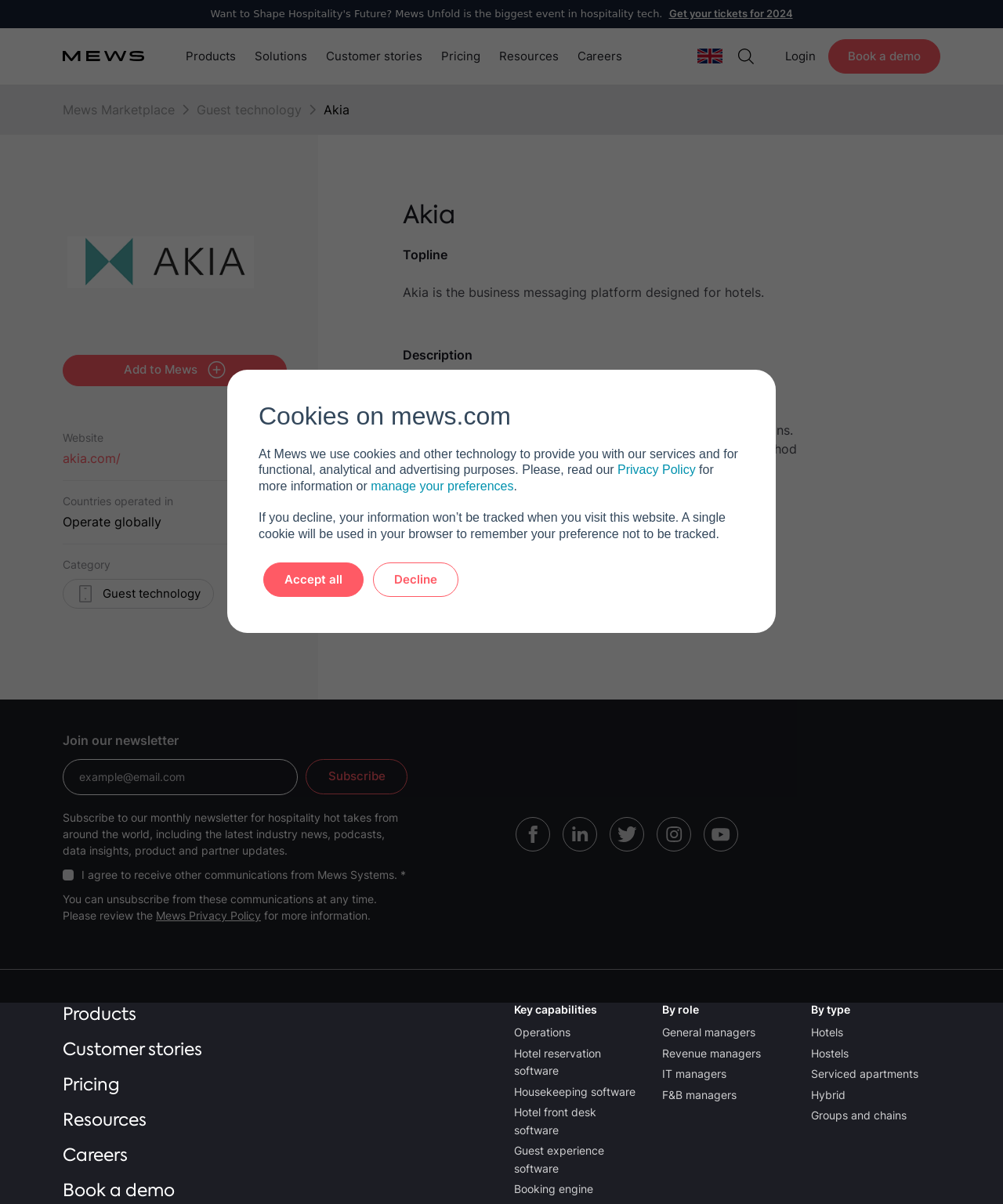Please determine the bounding box coordinates for the element with the description: "Pricing".

[0.43, 0.033, 0.488, 0.061]